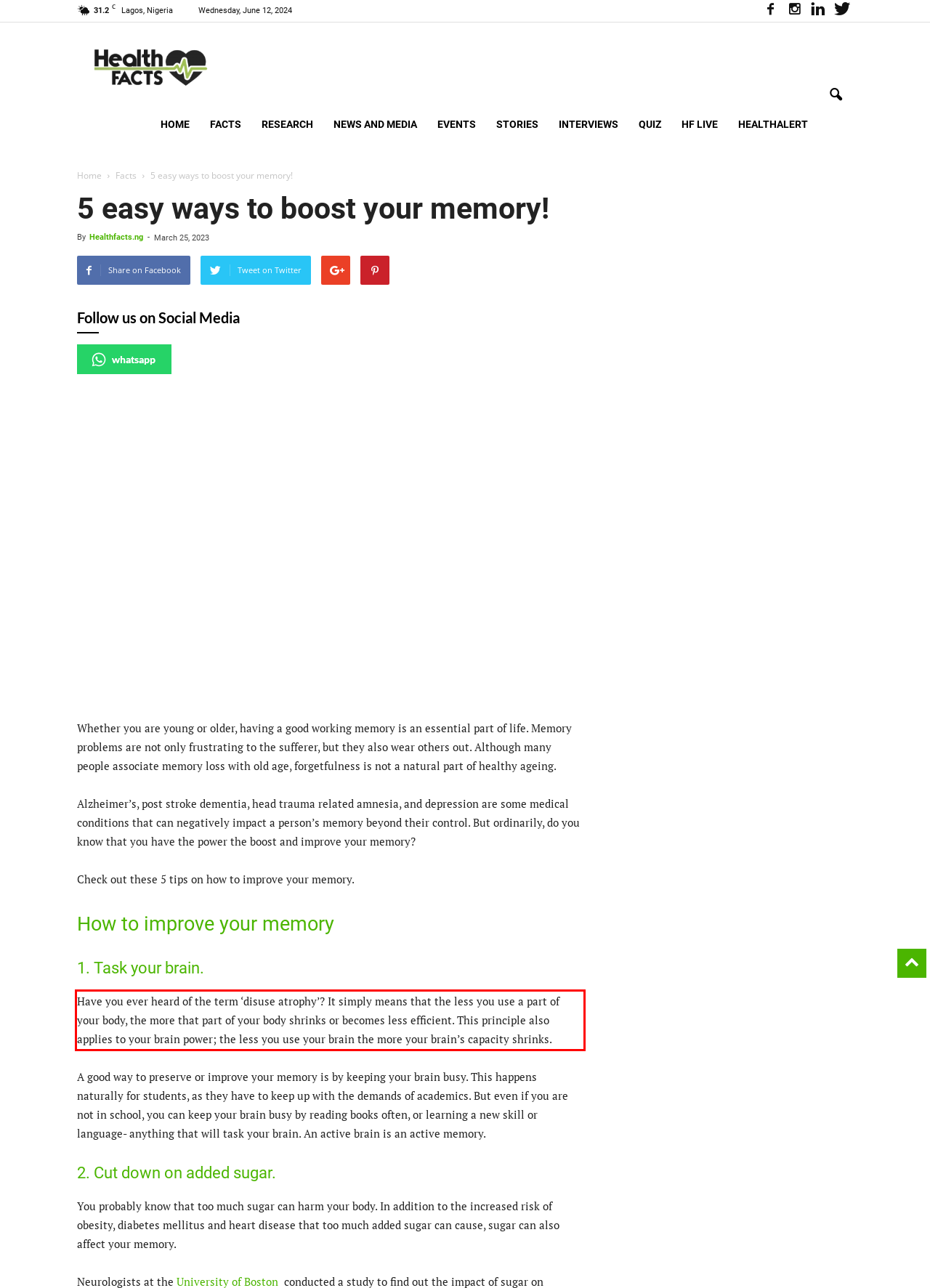You have a screenshot of a webpage where a UI element is enclosed in a red rectangle. Perform OCR to capture the text inside this red rectangle.

Have you ever heard of the term ‘disuse atrophy’? It simply means that the less you use a part of your body, the more that part of your body shrinks or becomes less efficient. This principle also applies to your brain power; the less you use your brain the more your brain’s capacity shrinks.